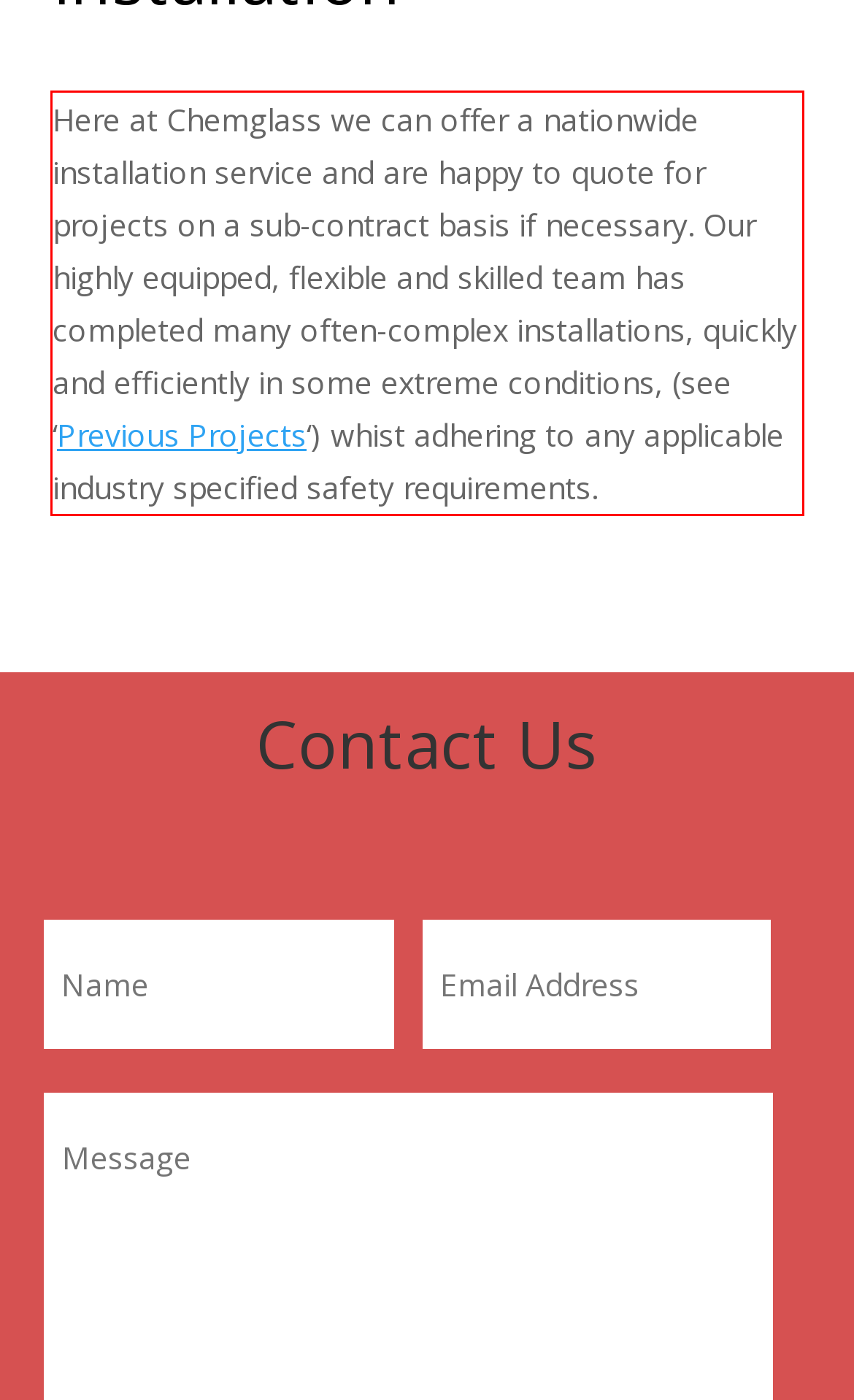From the screenshot of the webpage, locate the red bounding box and extract the text contained within that area.

Here at Chemglass we can offer a nationwide installation service and are happy to quote for projects on a sub-contract basis if necessary. Our highly equipped, flexible and skilled team has completed many often-complex installations, quickly and efficiently in some extreme conditions, (see ‘Previous Projects‘) whist adhering to any applicable industry specified safety requirements.